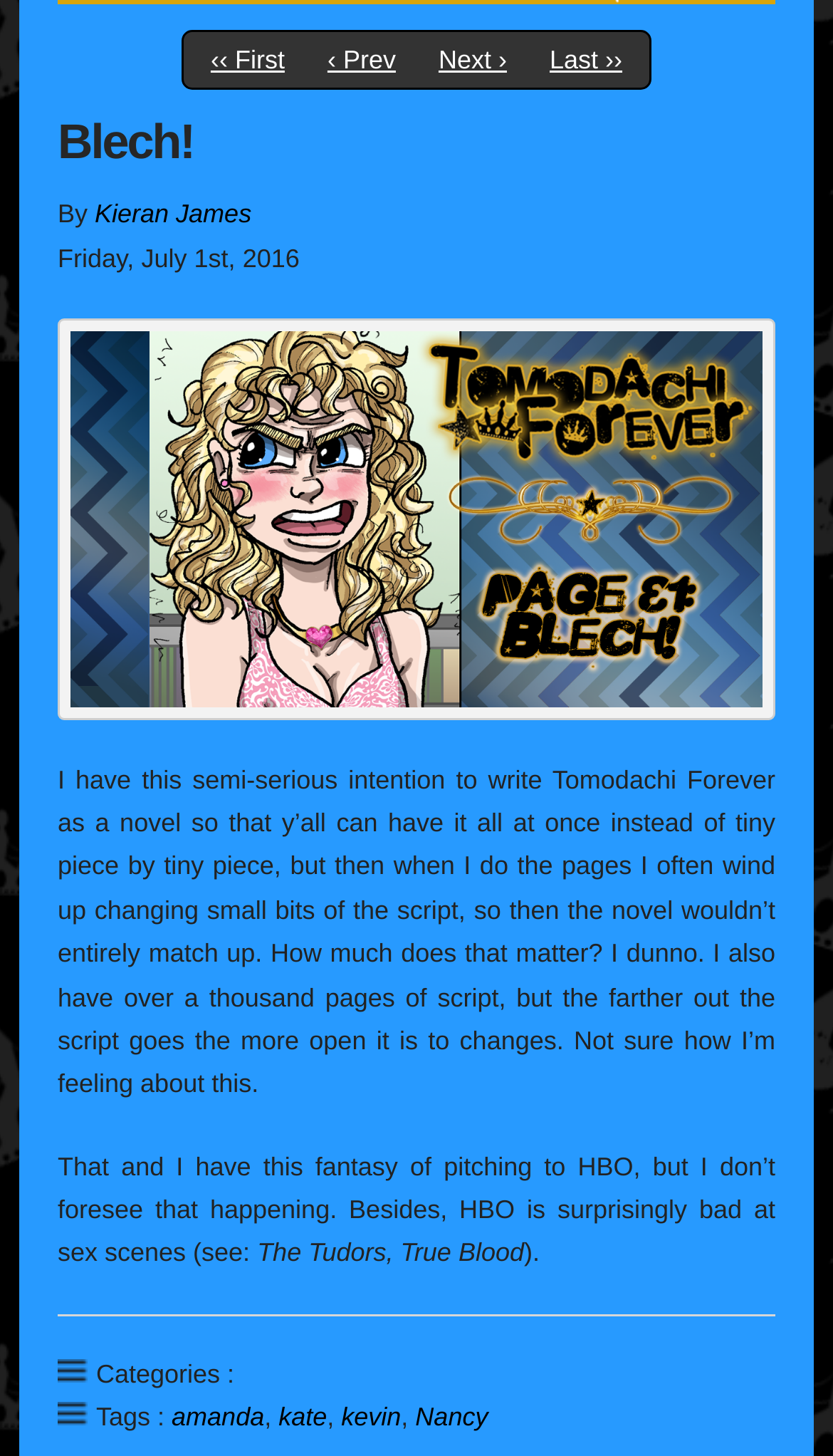Please specify the bounding box coordinates of the region to click in order to perform the following instruction: "view posts tagged with 'amanda'".

[0.206, 0.963, 0.317, 0.983]